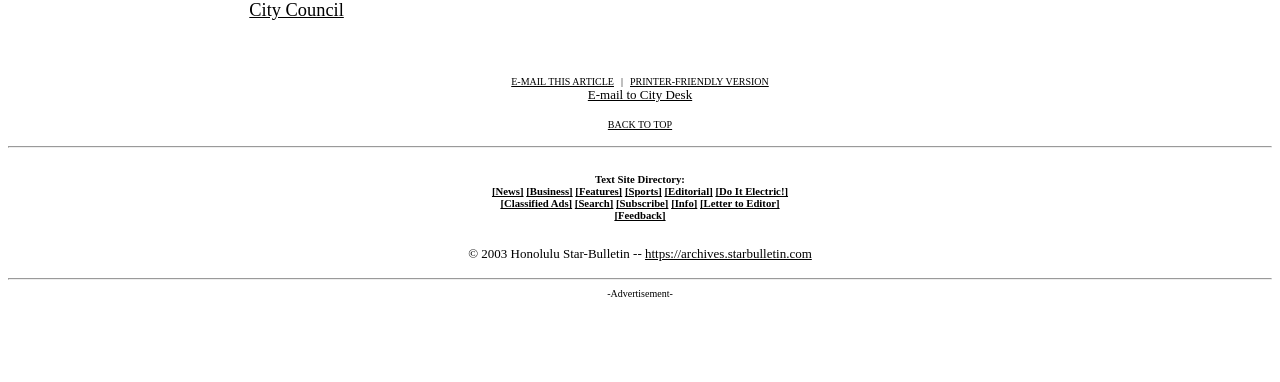With reference to the image, please provide a detailed answer to the following question: What is the purpose of the 'E-mail to City Desk' link?

The question can be answered by looking at the link element with the text 'E-mail to City Desk' which suggests that the link is used to send an email to the city desk, possibly for submitting feedback or inquiries.